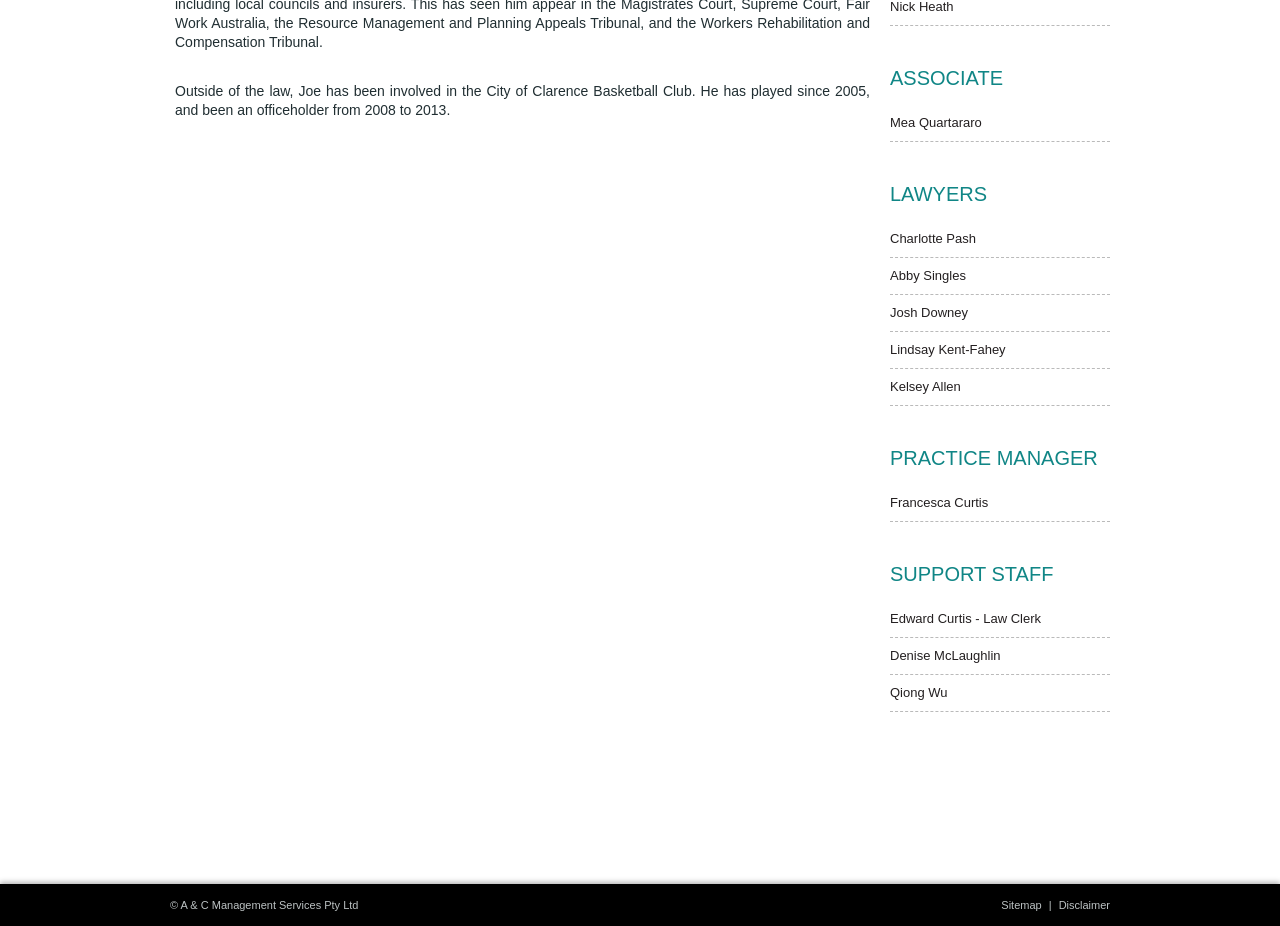Extract the bounding box coordinates for the UI element described by the text: "Edward Curtis - Law Clerk". The coordinates should be in the form of [left, top, right, bottom] with values between 0 and 1.

[0.695, 0.649, 0.867, 0.688]